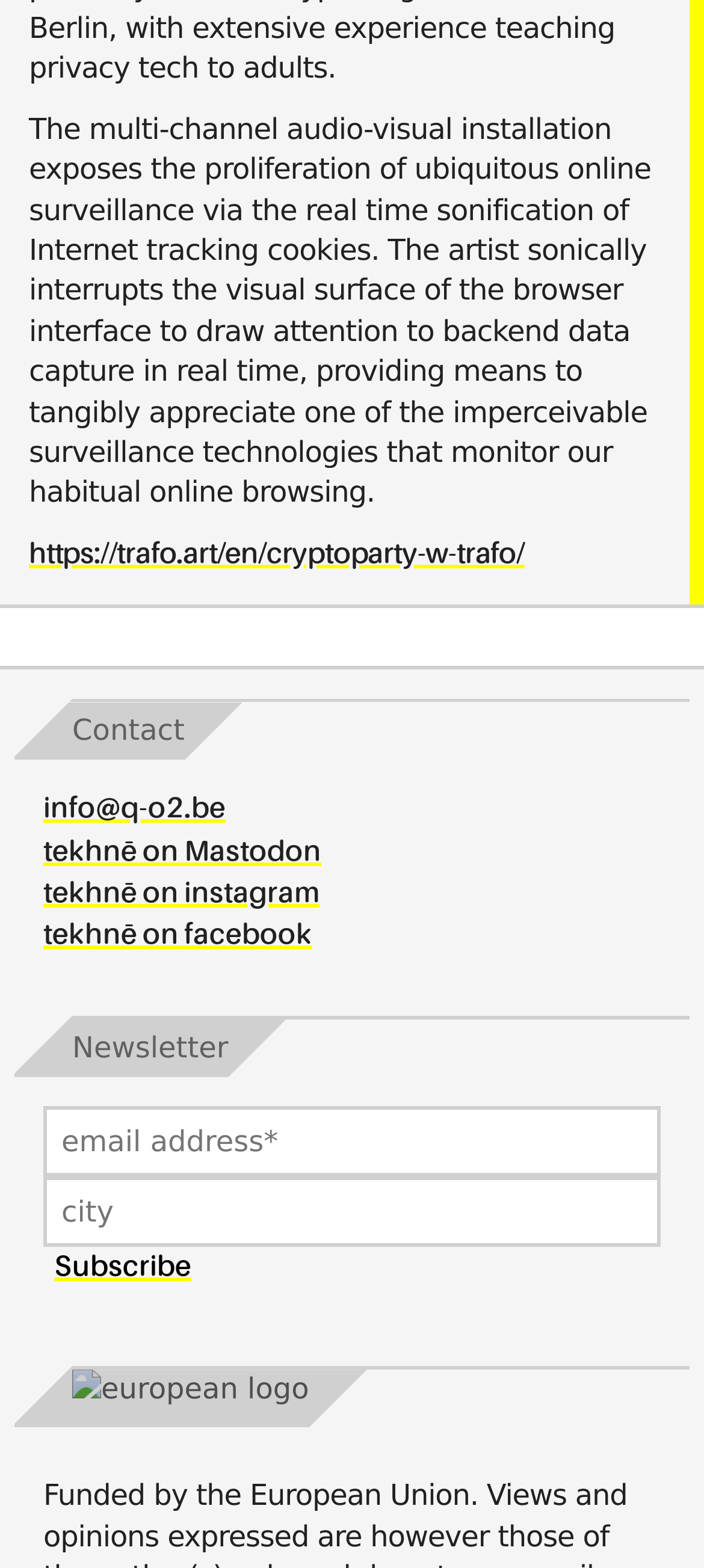What type of logo is displayed at the bottom?
Using the image as a reference, answer the question with a short word or phrase.

European logo